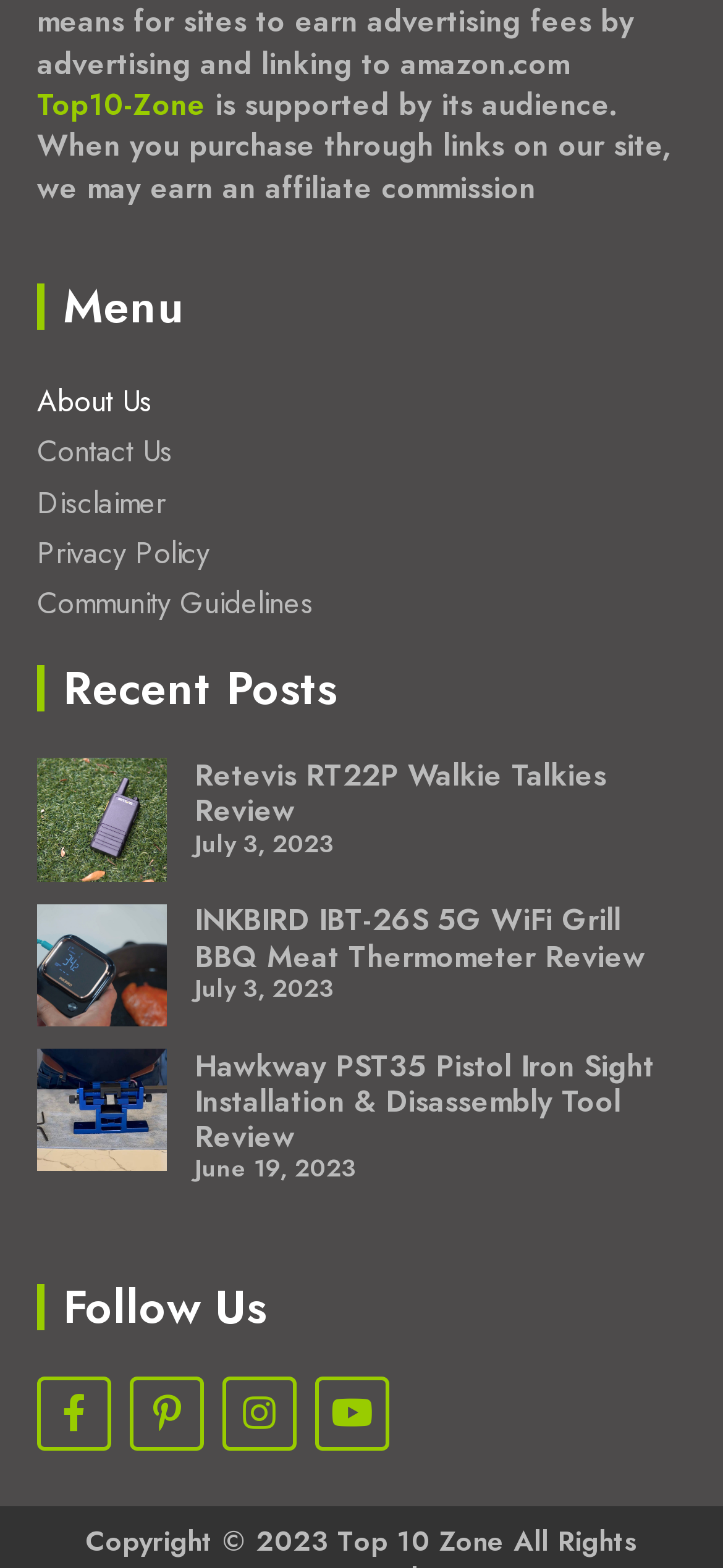Determine the bounding box for the UI element that matches this description: "Privacy Policy".

[0.051, 0.336, 0.949, 0.369]